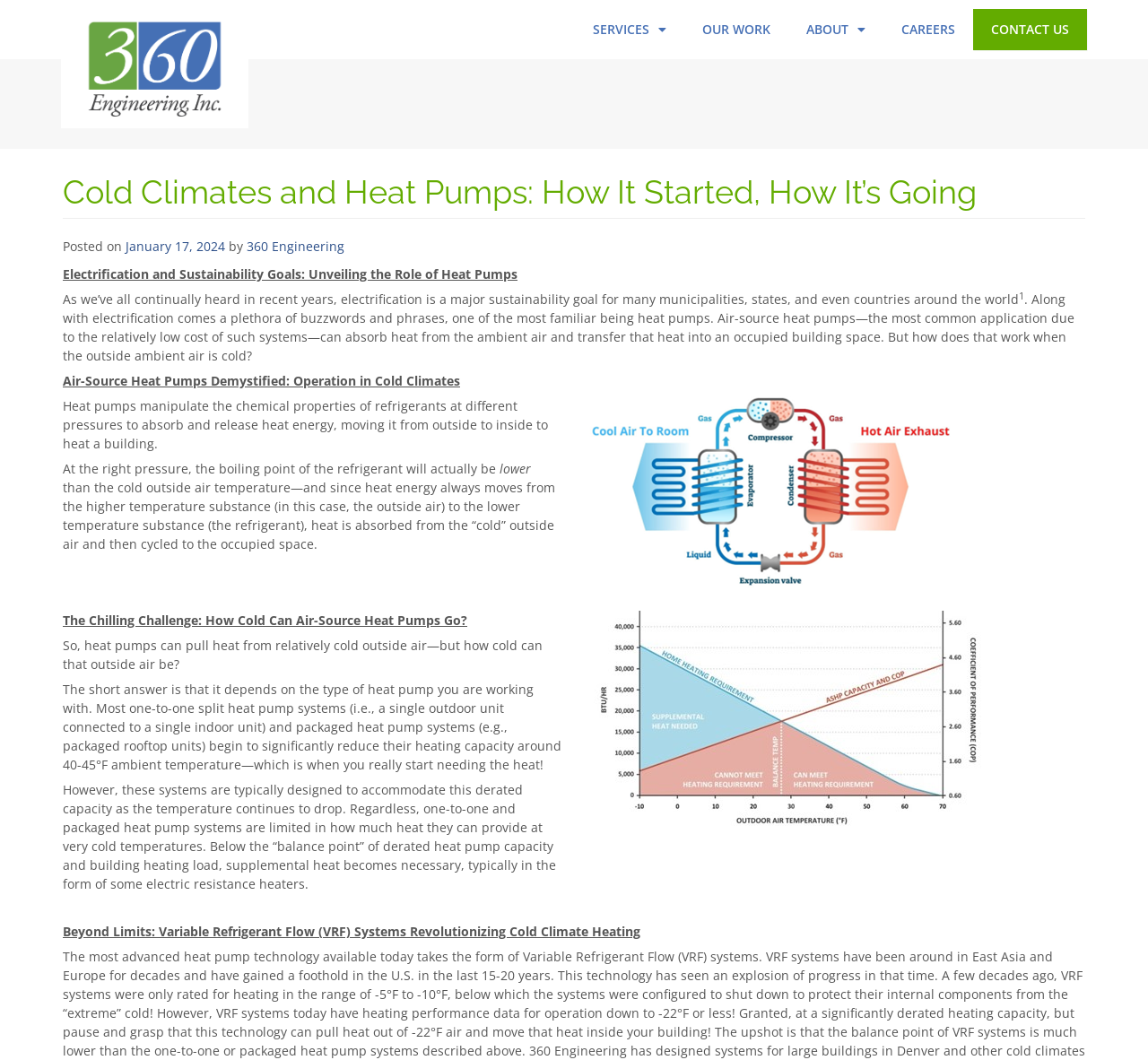Summarize the webpage in an elaborate manner.

The webpage is about heat pump technologies, specifically their evolution and capabilities in cold climates. At the top, there is a navigation menu with links to "SERVICES", "OUR WORK", "ABOUT", "CAREERS", and "CONTACT US". Below the menu, there is a header section with the title "Cold Climates and Heat Pumps: How It Started, How It’s Going" and a horizontal separator line.

The main content area is divided into several sections. The first section discusses electrification and sustainability goals, with a focus on heat pumps. The text explains how air-source heat pumps work, absorbing heat from the ambient air and transferring it to an occupied building space.

The next section, "Air-Source Heat Pumps Demystified: Operation in Cold Climates", delves deeper into the operation of heat pumps, explaining how they manipulate refrigerants to absorb and release heat energy. There is a figure in this section, likely an illustration or diagram of the heat pump process.

The following section, "The Chilling Challenge: How Cold Can Air-Source Heat Pumps Go?", explores the limitations of heat pumps in cold temperatures. The text explains that most heat pump systems begin to reduce their heating capacity around 40-45°F ambient temperature and discusses the need for supplemental heat in very cold temperatures. There is another figure in this section, possibly an image or graph showing the performance of heat pumps in cold temperatures.

The final section, "Beyond Limits: Variable Refrigerant Flow (VRF) Systems Revolutionizing Cold Climate Heating", appears to discuss advanced heat pump systems that can operate effectively in cold climates.